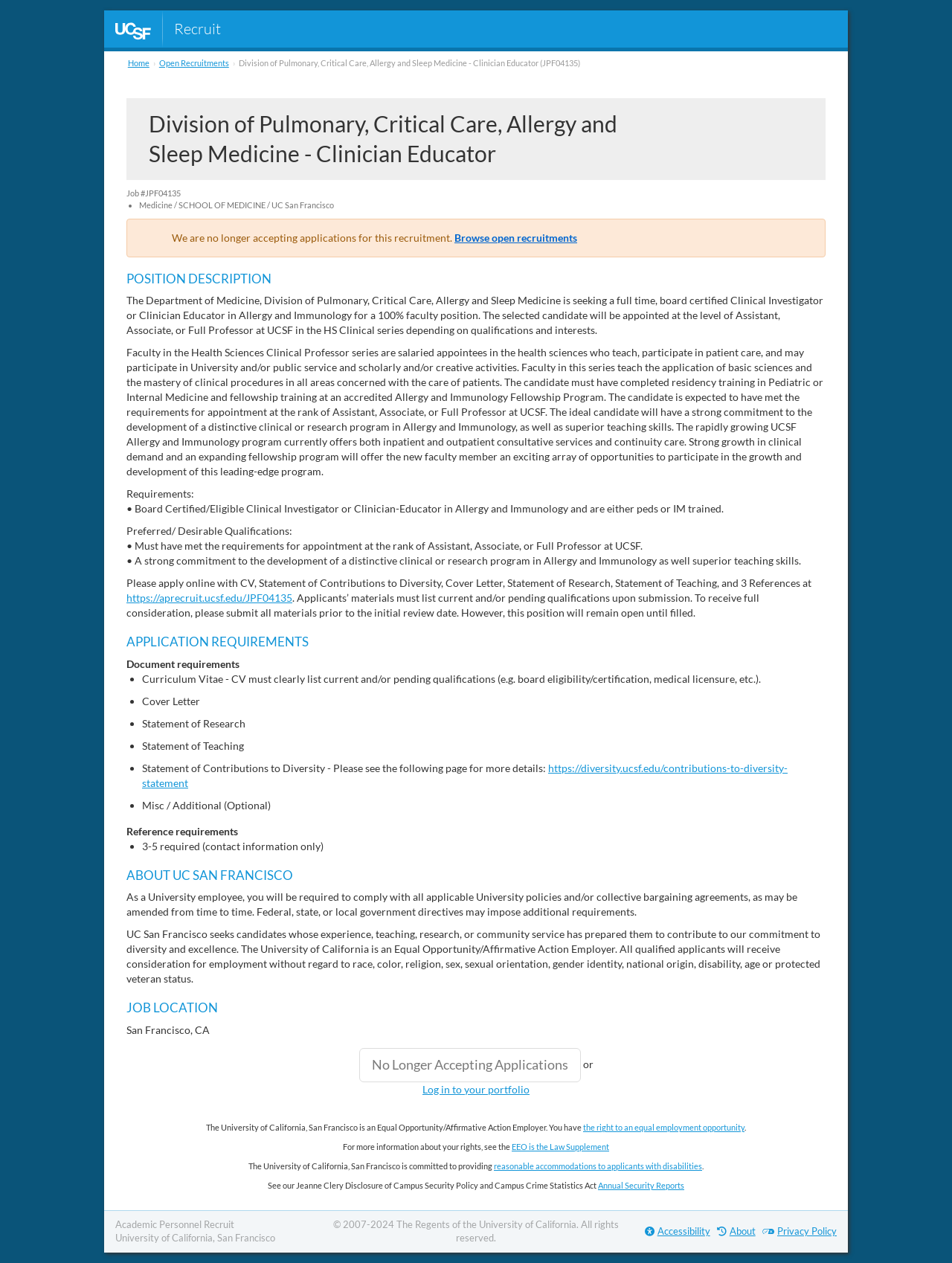Determine the bounding box coordinates of the clickable area required to perform the following instruction: "Apply online". The coordinates should be represented as four float numbers between 0 and 1: [left, top, right, bottom].

[0.133, 0.468, 0.307, 0.478]